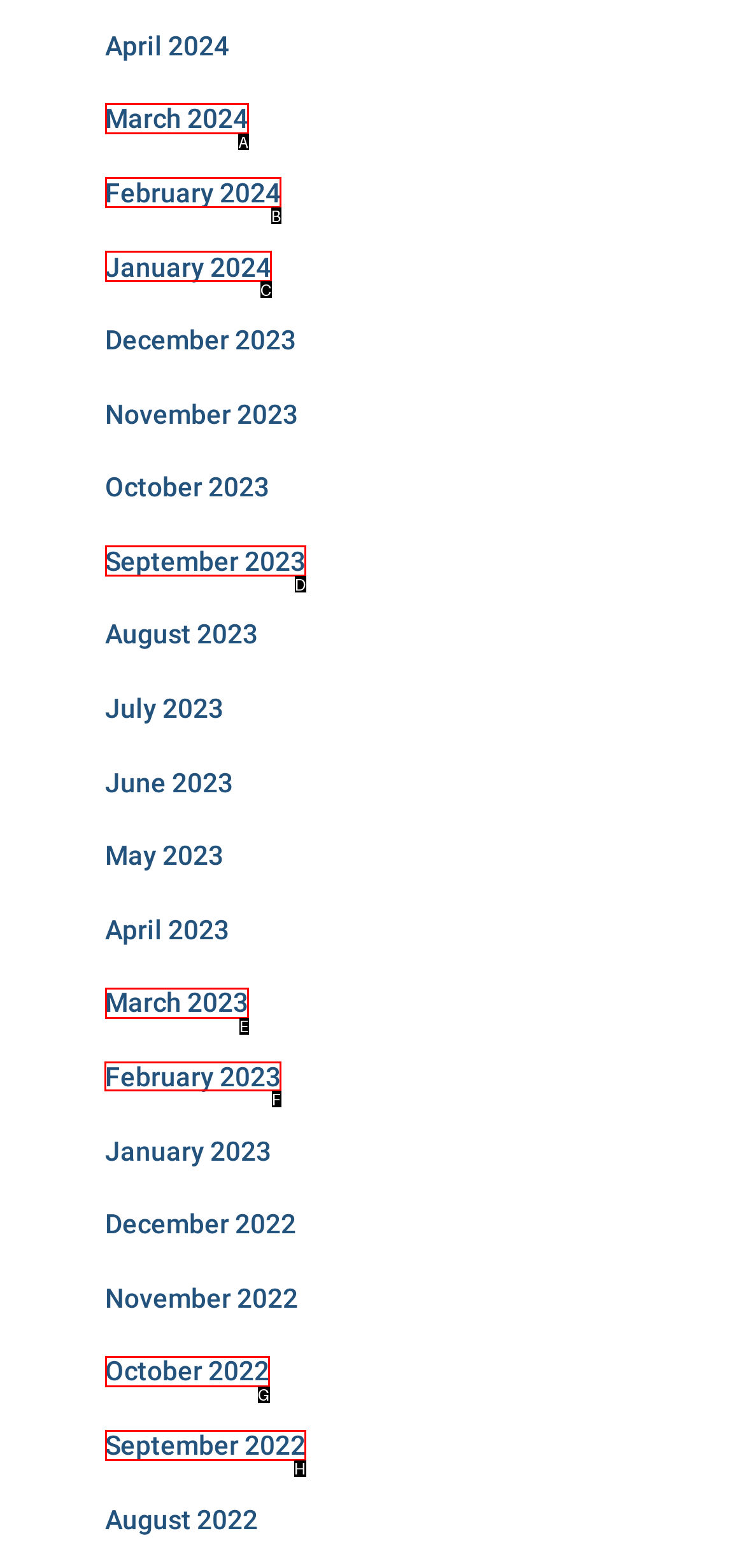Choose the HTML element that should be clicked to accomplish the task: go to previous topic. Answer with the letter of the chosen option.

None